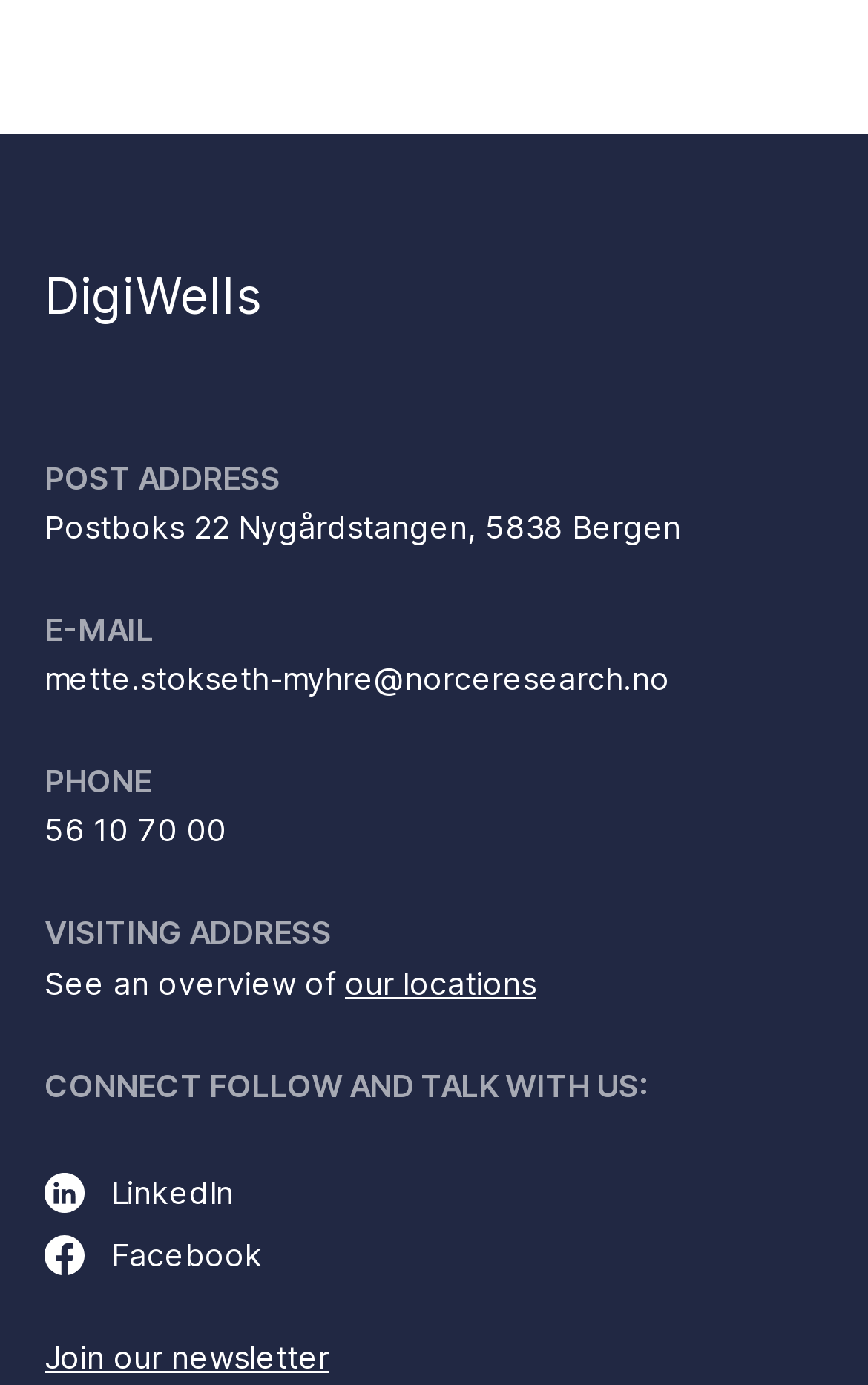How many social media platforms are listed?
Using the details from the image, give an elaborate explanation to answer the question.

The social media platforms are listed below the 'CONNECT FOLLOW AND TALK WITH US:' label, and there are two links, 'LinkedIn' and 'Facebook', which represent the two social media platforms.